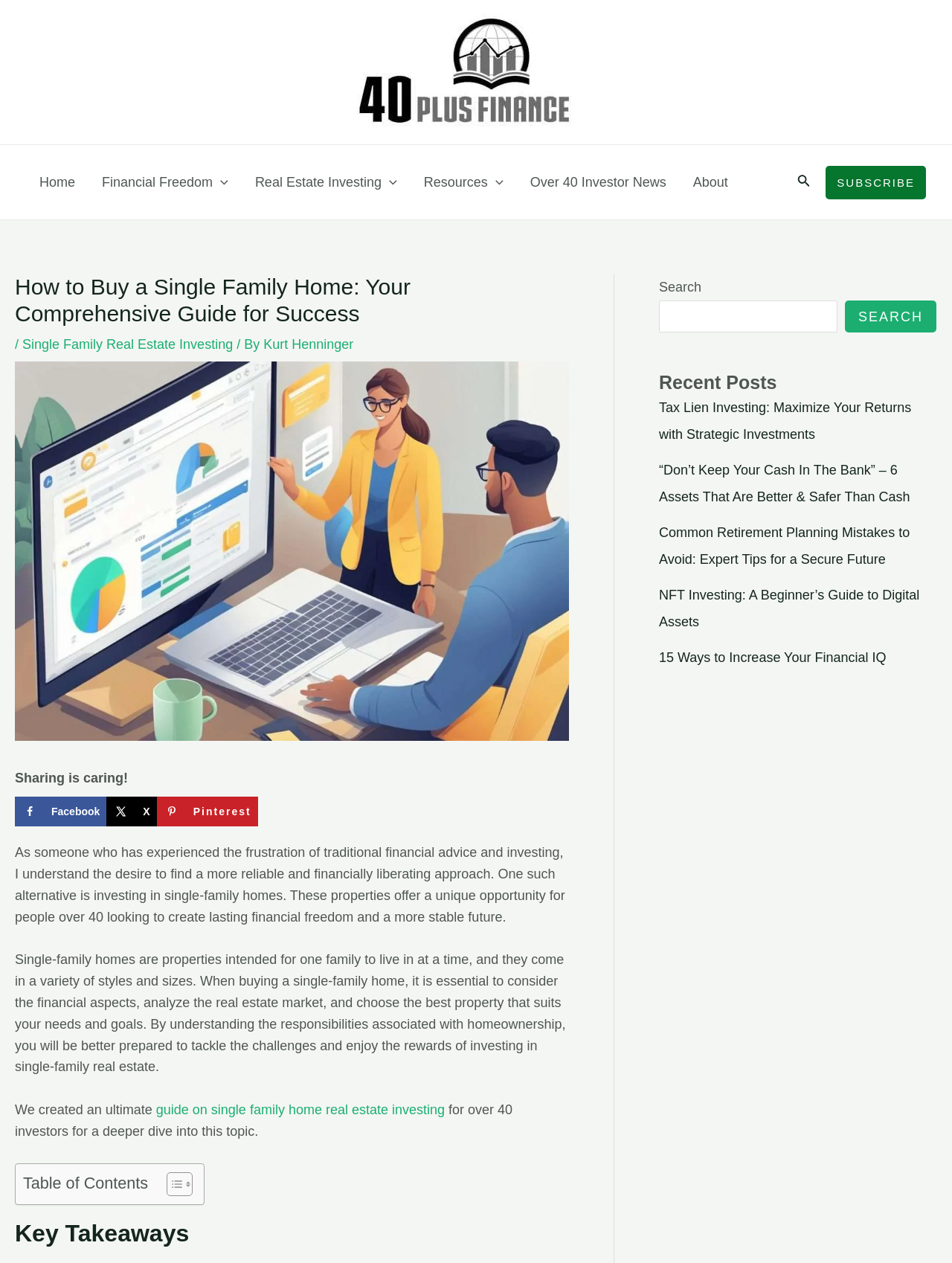What is the 'Search icon link' used for?
Please use the image to deliver a detailed and complete answer.

I found a 'Search icon link' on the webpage, which is typically used to search for content within a website. When clicked, it likely opens a search box or takes the user to a search results page.